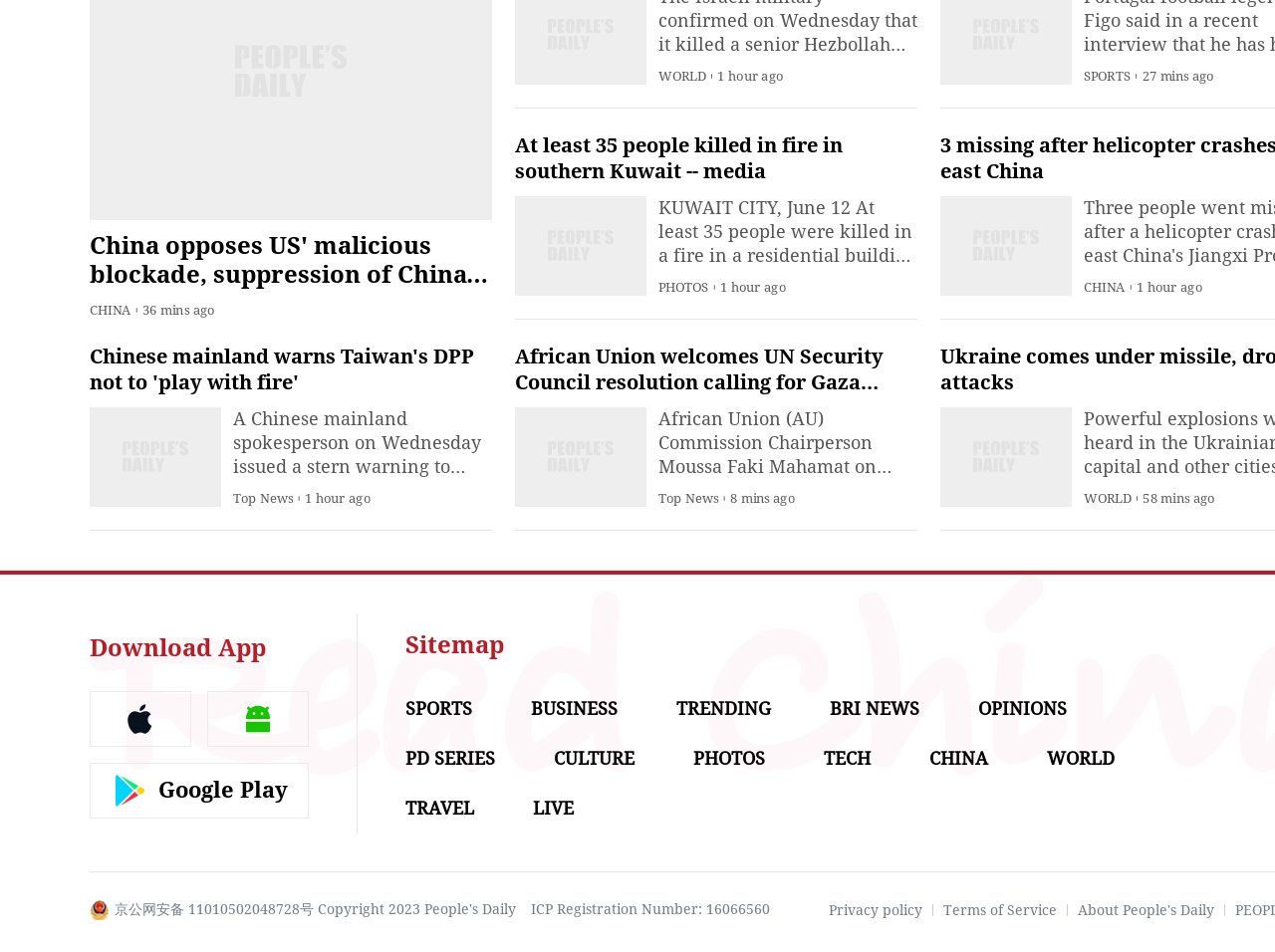Provide a short, one-word or phrase answer to the question below:
What is the latest news category?

Top News